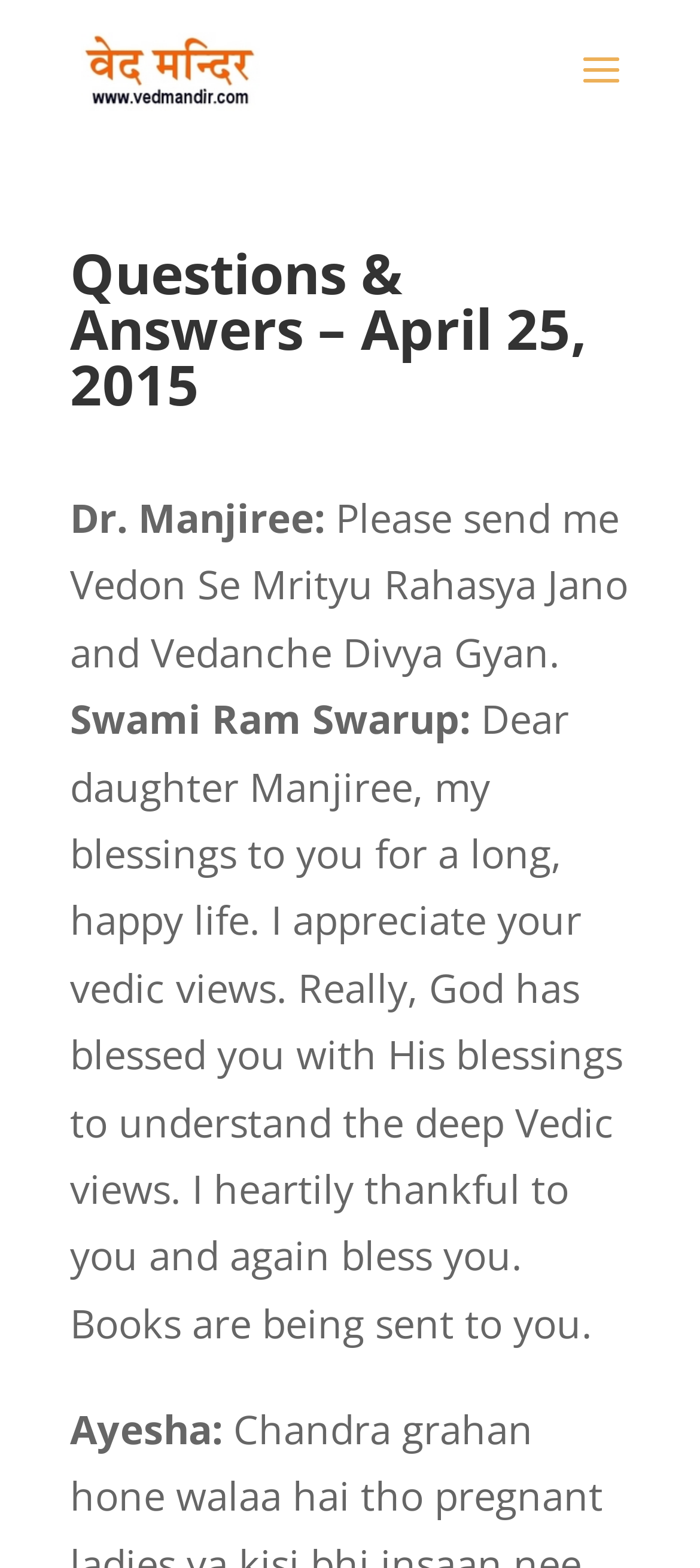Using the webpage screenshot, find the UI element described by alt="Ved Mandir". Provide the bounding box coordinates in the format (top-left x, top-left y, bottom-right x, bottom-right y), ensuring all values are floating point numbers between 0 and 1.

[0.115, 0.025, 0.371, 0.059]